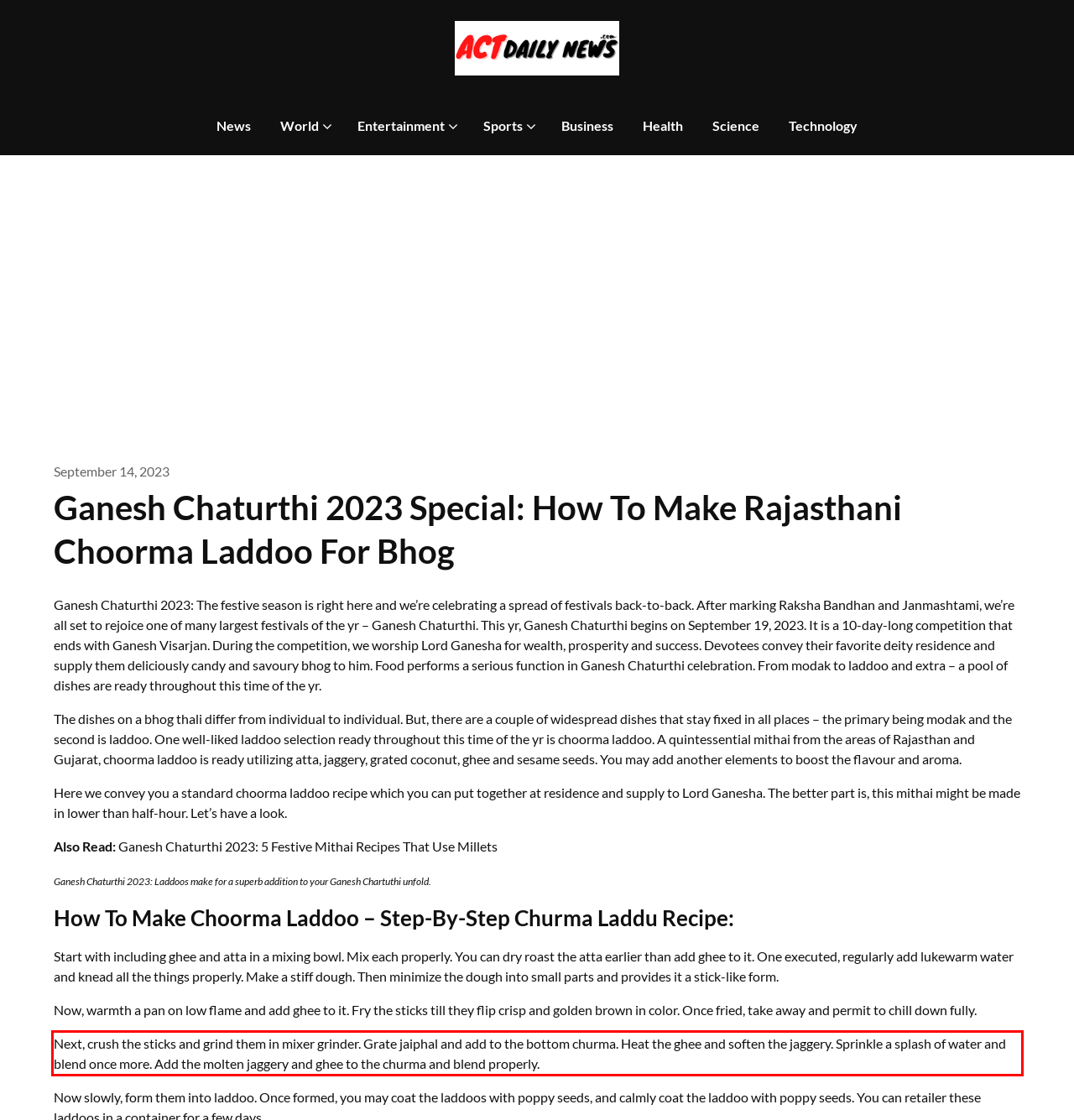Using the provided screenshot of a webpage, recognize the text inside the red rectangle bounding box by performing OCR.

Next, crush the sticks and grind them in mixer grinder. Grate jaiphal and add to the bottom churma. Heat the ghee and soften the jaggery. Sprinkle a splash of water and blend once more. Add the molten jaggery and ghee to the churma and blend properly.